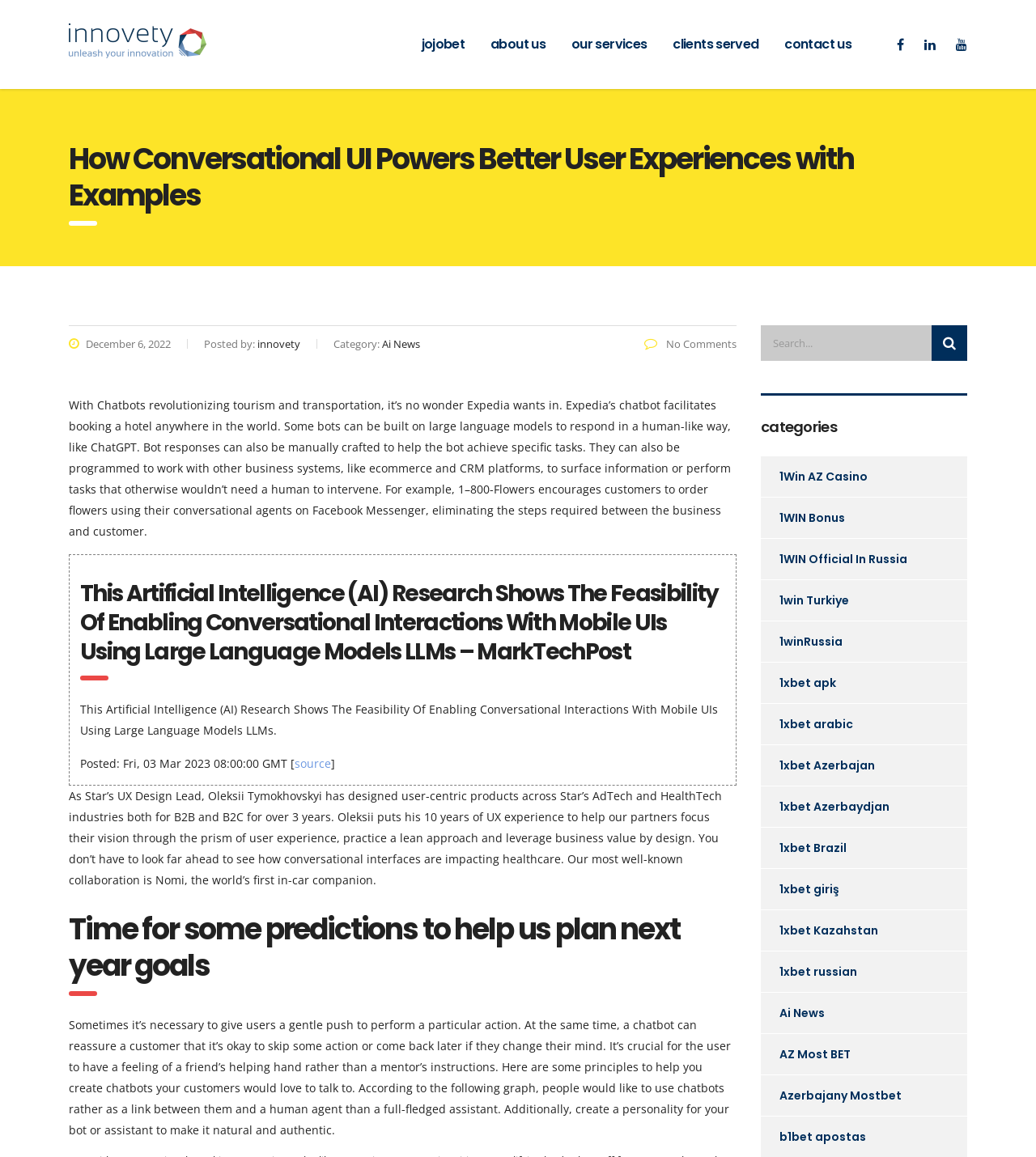What is the purpose of a chatbot's personality?
Based on the image, provide your answer in one word or phrase.

To make it natural and authentic